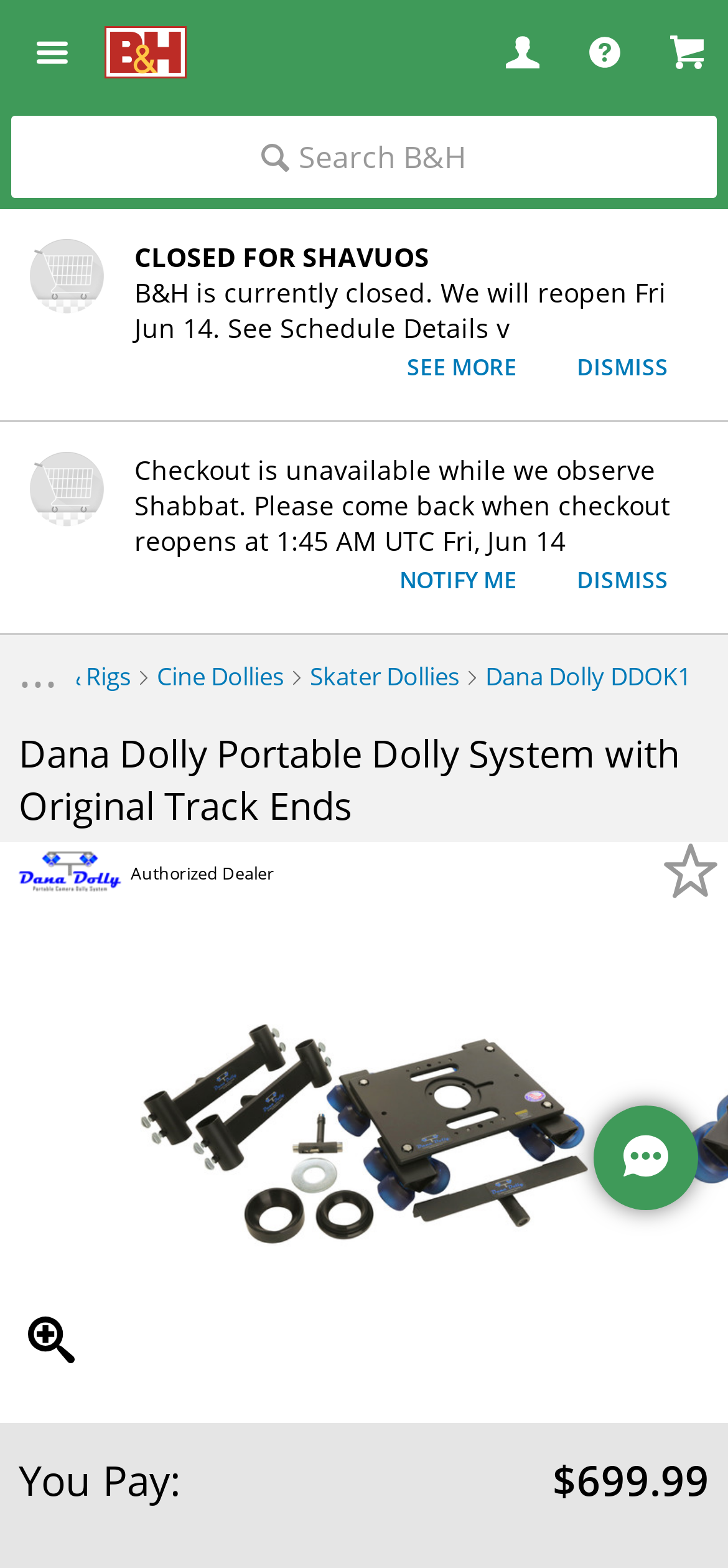Please identify the bounding box coordinates for the region that you need to click to follow this instruction: "Search B&H".

[0.015, 0.074, 0.985, 0.126]